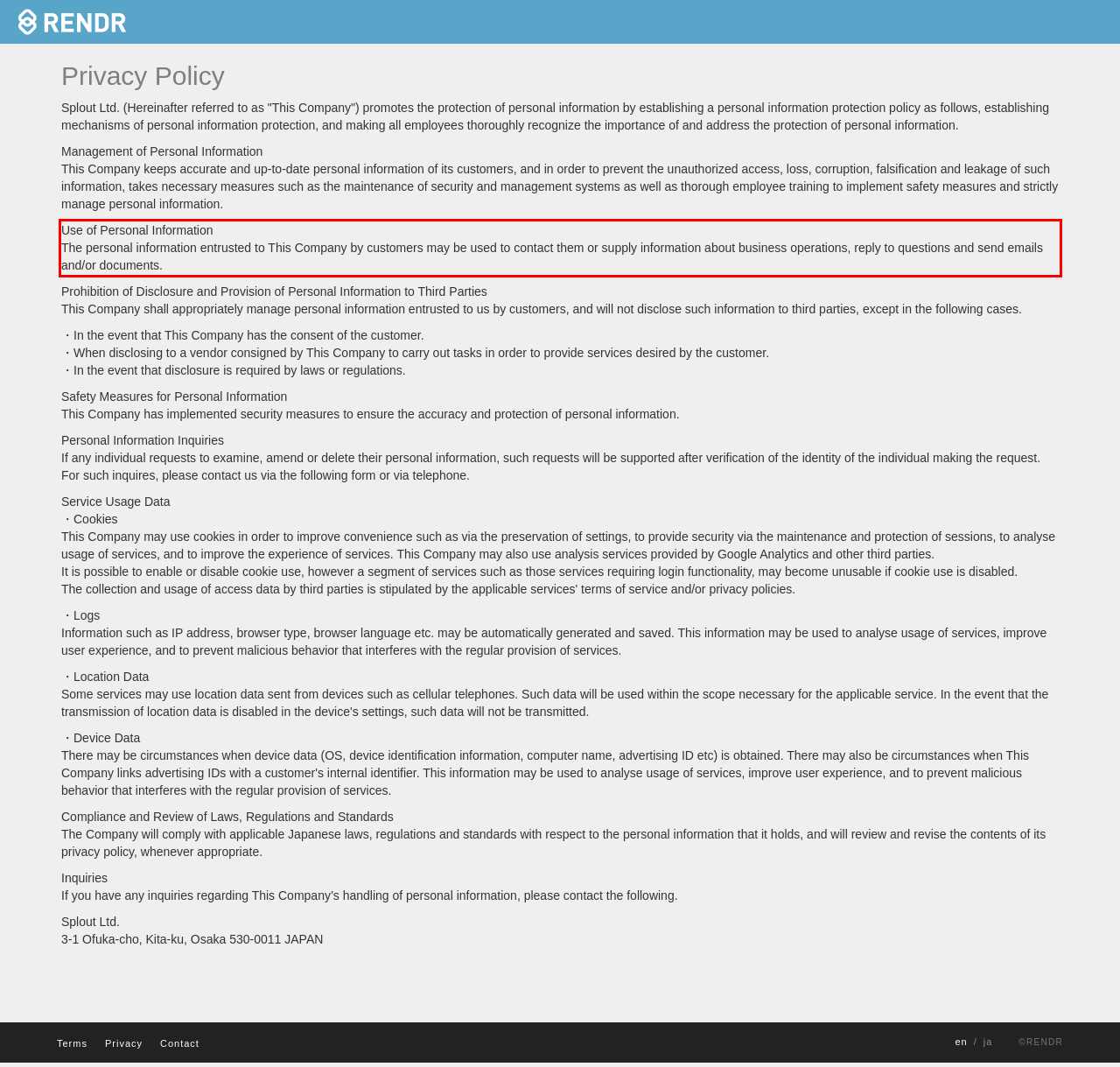Examine the screenshot of the webpage, locate the red bounding box, and generate the text contained within it.

Use of Personal Information The personal information entrusted to This Company by customers may be used to contact them or supply information about business operations, reply to questions and send emails and/or documents.